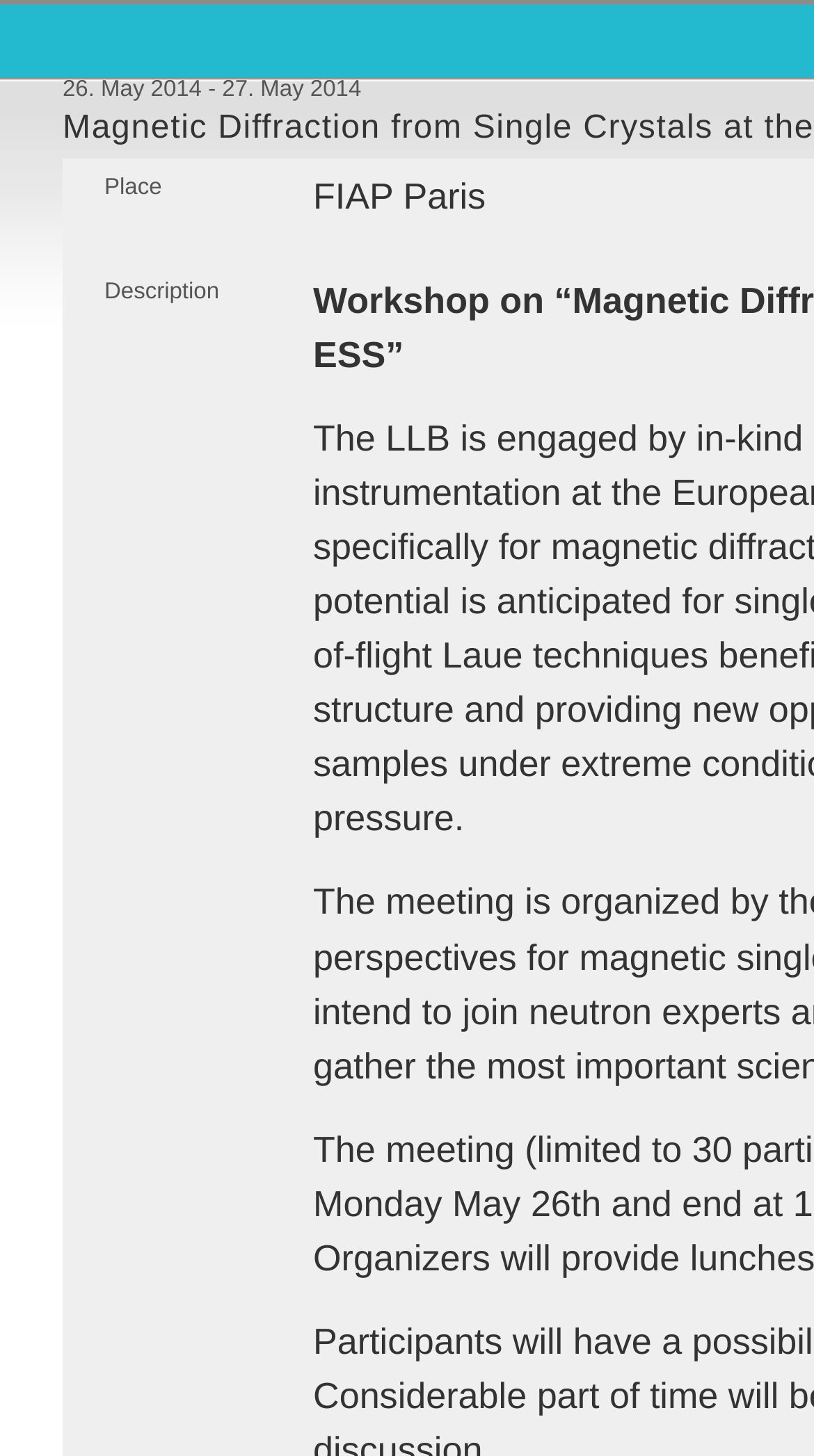Where is the event taking place? Look at the image and give a one-word or short phrase answer.

Paris